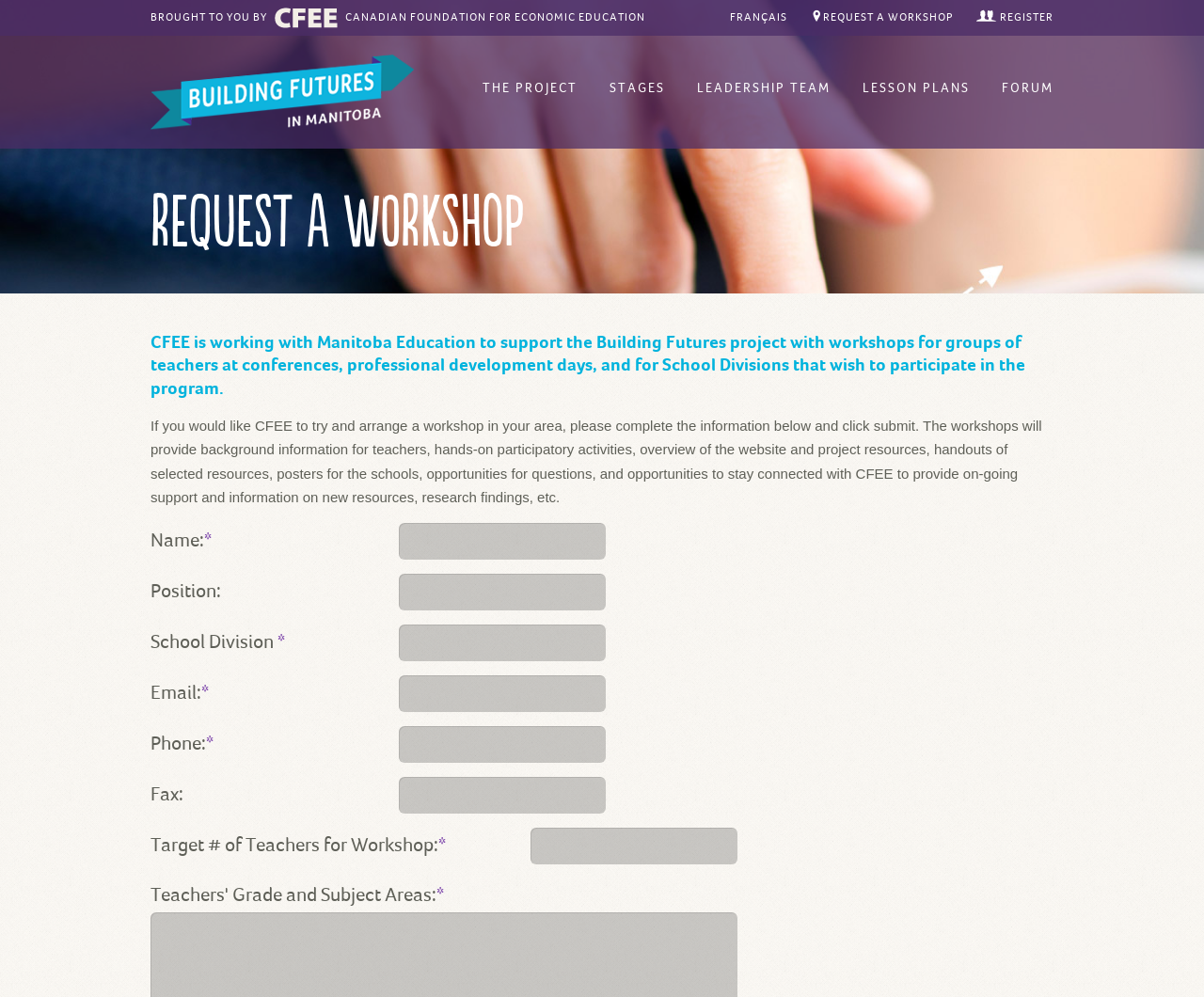Based on the element description "CANADIAN FOUNDATION FOR ECONOMIC EDUCATION", predict the bounding box coordinates of the UI element.

[0.287, 0.011, 0.536, 0.024]